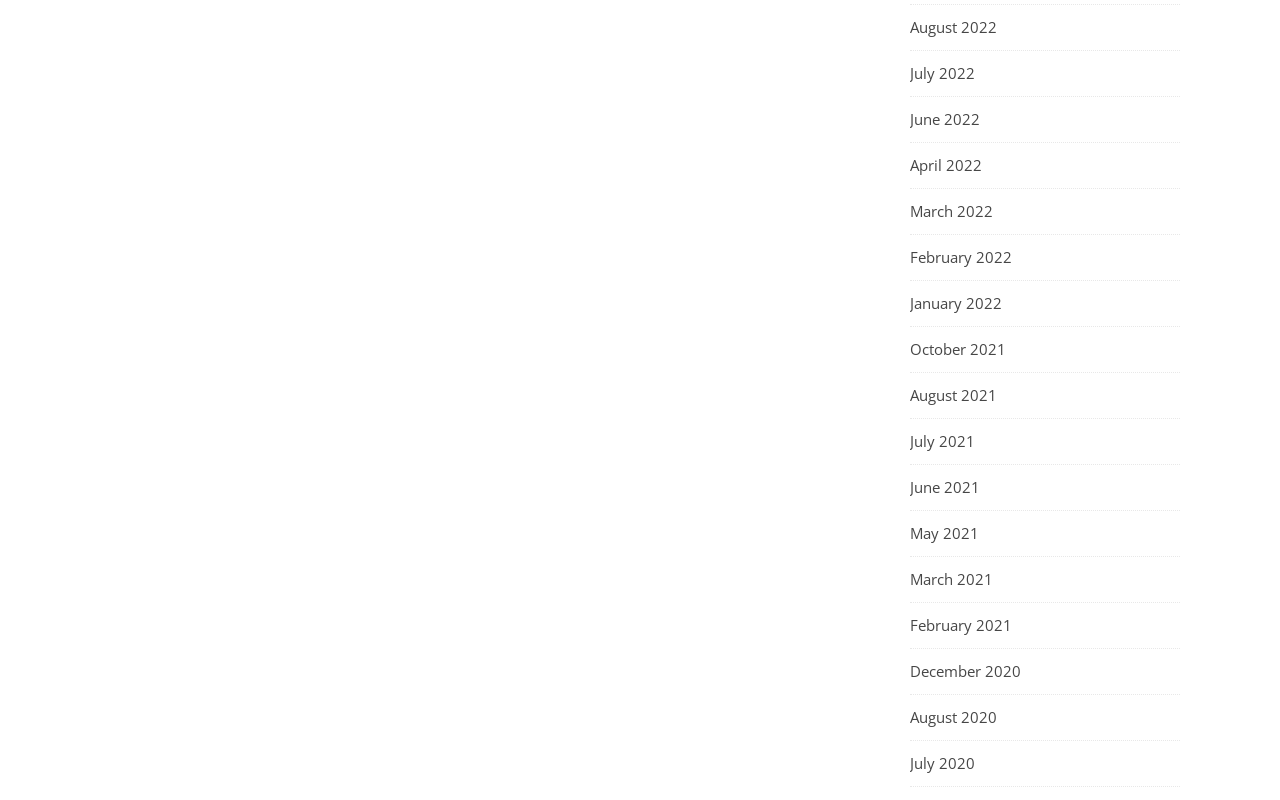Identify the bounding box coordinates of the area that should be clicked in order to complete the given instruction: "view August 2022". The bounding box coordinates should be four float numbers between 0 and 1, i.e., [left, top, right, bottom].

[0.711, 0.006, 0.779, 0.062]